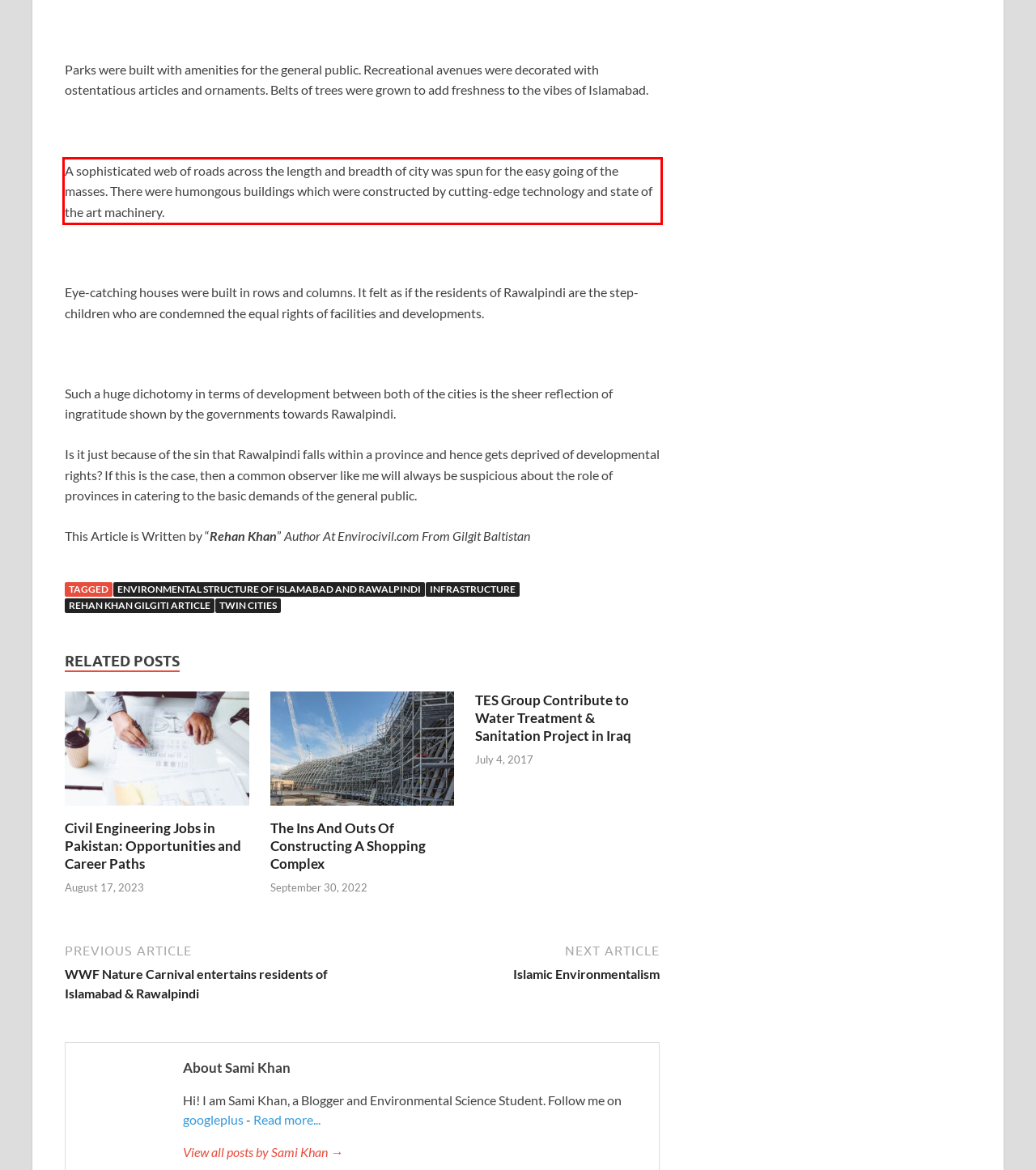Identify the text inside the red bounding box on the provided webpage screenshot by performing OCR.

A sophisticated web of roads across the length and breadth of city was spun for the easy going of the masses. There were humongous buildings which were constructed by cutting-edge technology and state of the art machinery.